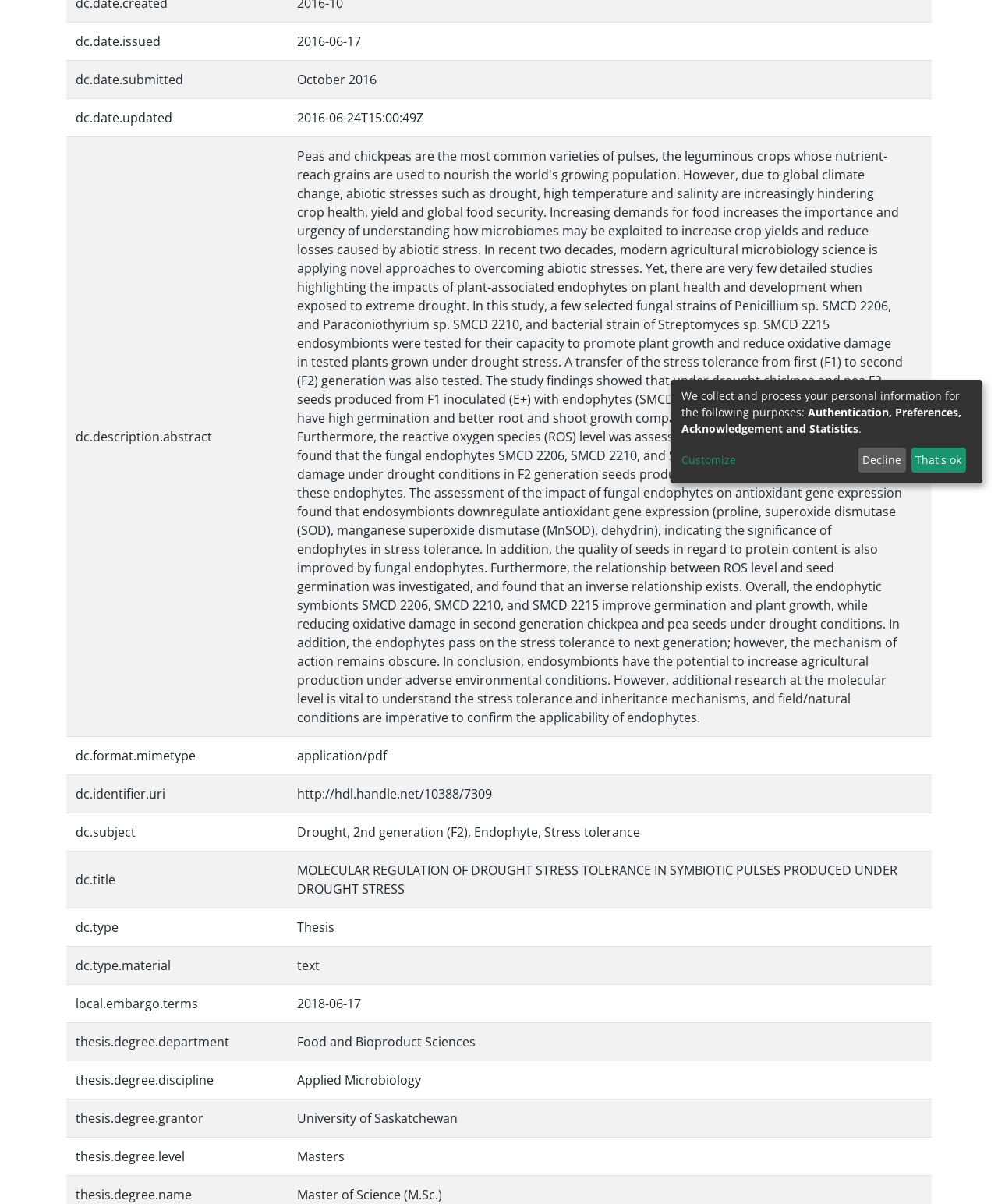Extract the bounding box coordinates for the HTML element that matches this description: "Maps". The coordinates should be four float numbers between 0 and 1, i.e., [left, top, right, bottom].

[0.456, 0.179, 0.485, 0.192]